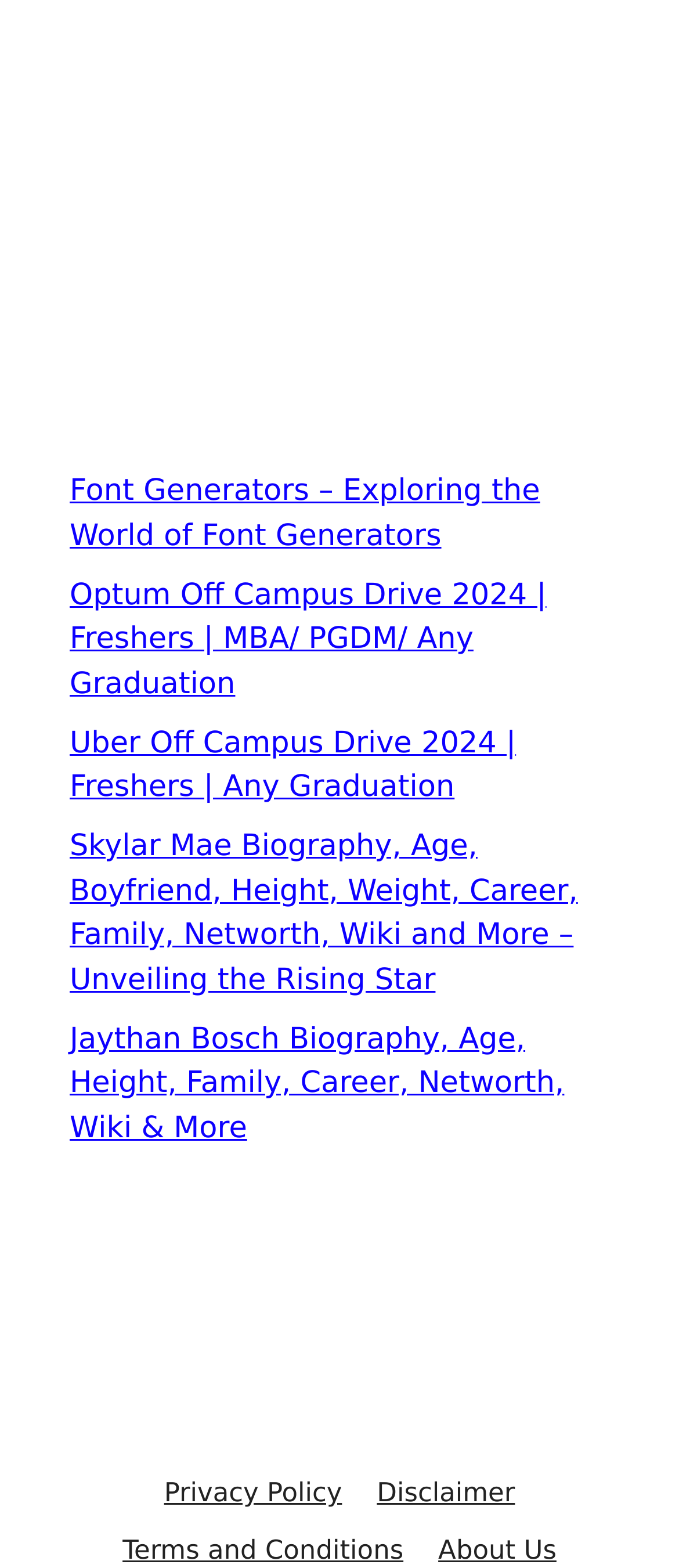How many links are there in the main section?
Please describe in detail the information shown in the image to answer the question.

The main section of the webpage contains 5 links, which are about font generators, Optum off campus drive, Uber off campus drive, Skylar Mae biography, and Jaythan Bosch biography.